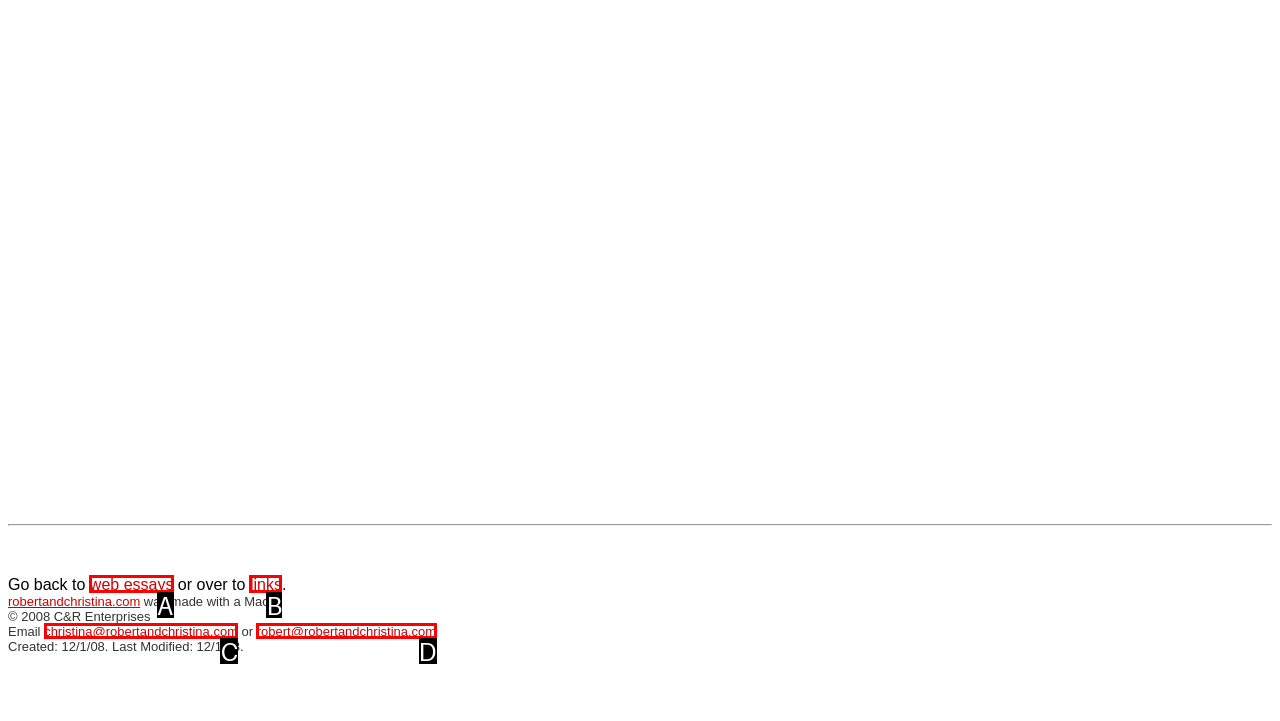Tell me which one HTML element best matches the description: web essays
Answer with the option's letter from the given choices directly.

A